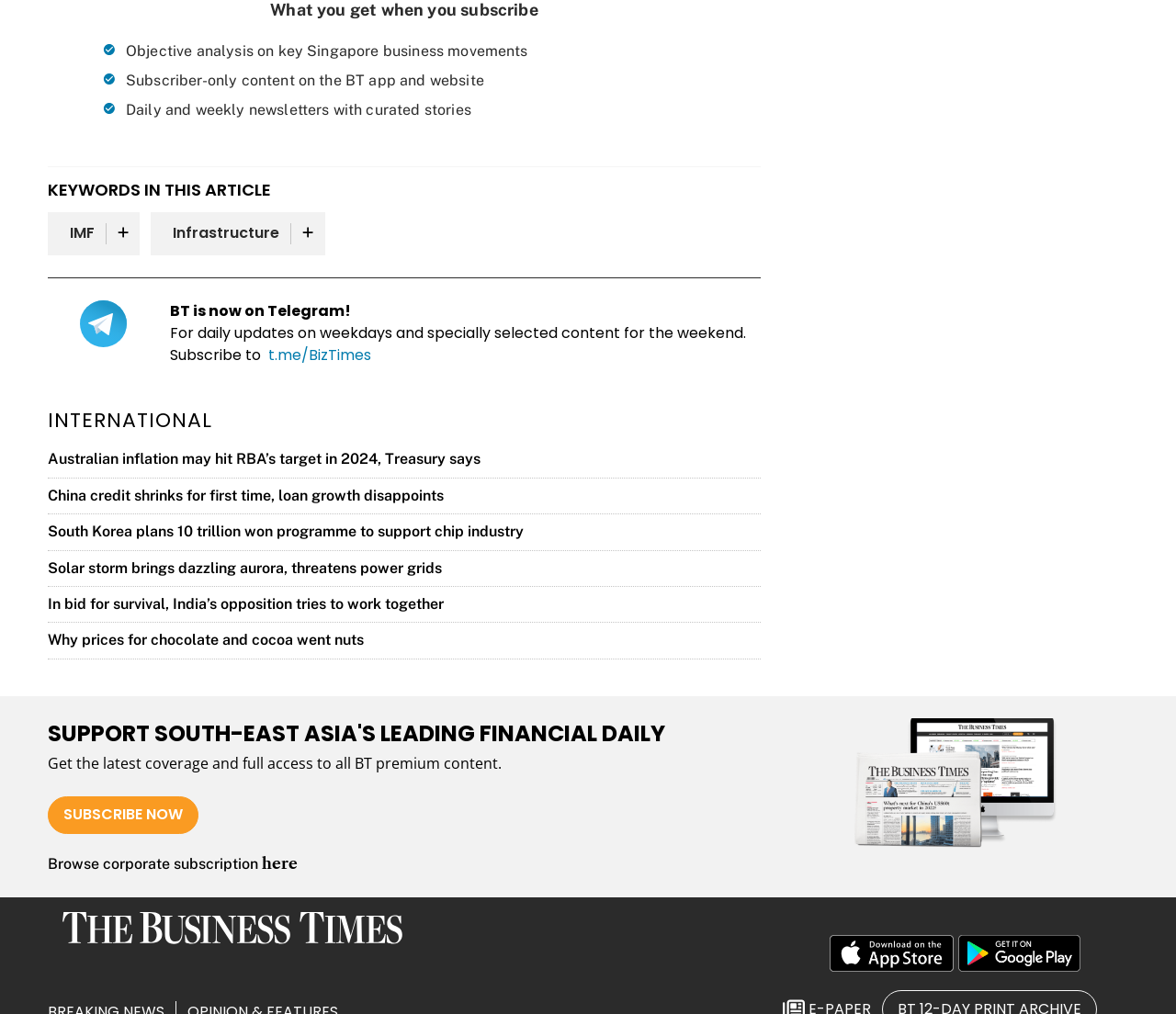Could you specify the bounding box coordinates for the clickable section to complete the following instruction: "Read the article about Australian inflation"?

[0.041, 0.444, 0.409, 0.461]